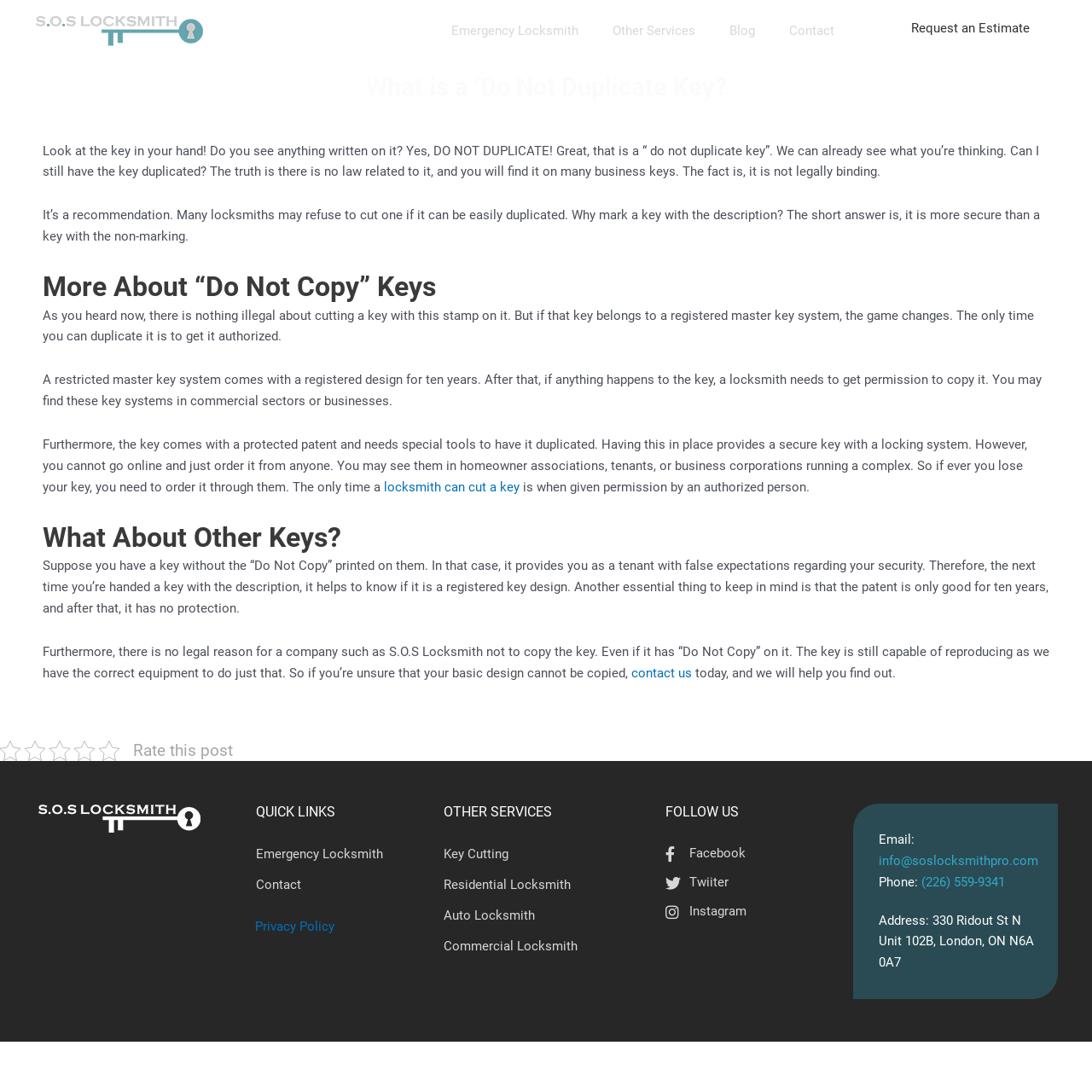Select the bounding box coordinates of the element I need to click to carry out the following instruction: "Click the 'SOS-Locksmith' link at the top left".

[0.031, 0.014, 0.188, 0.042]